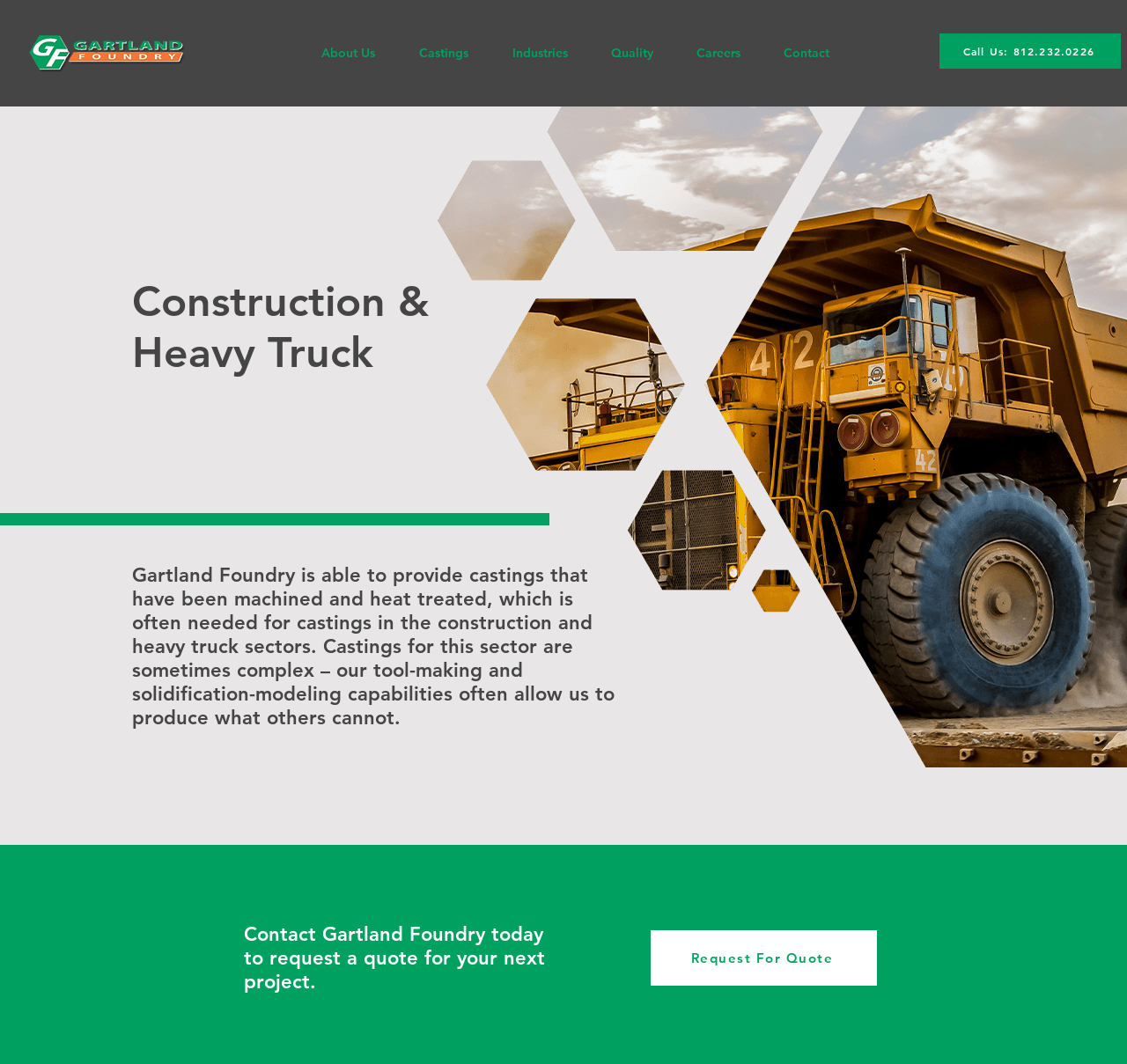Please find the bounding box coordinates for the clickable element needed to perform this instruction: "Request a quote".

[0.577, 0.874, 0.778, 0.926]